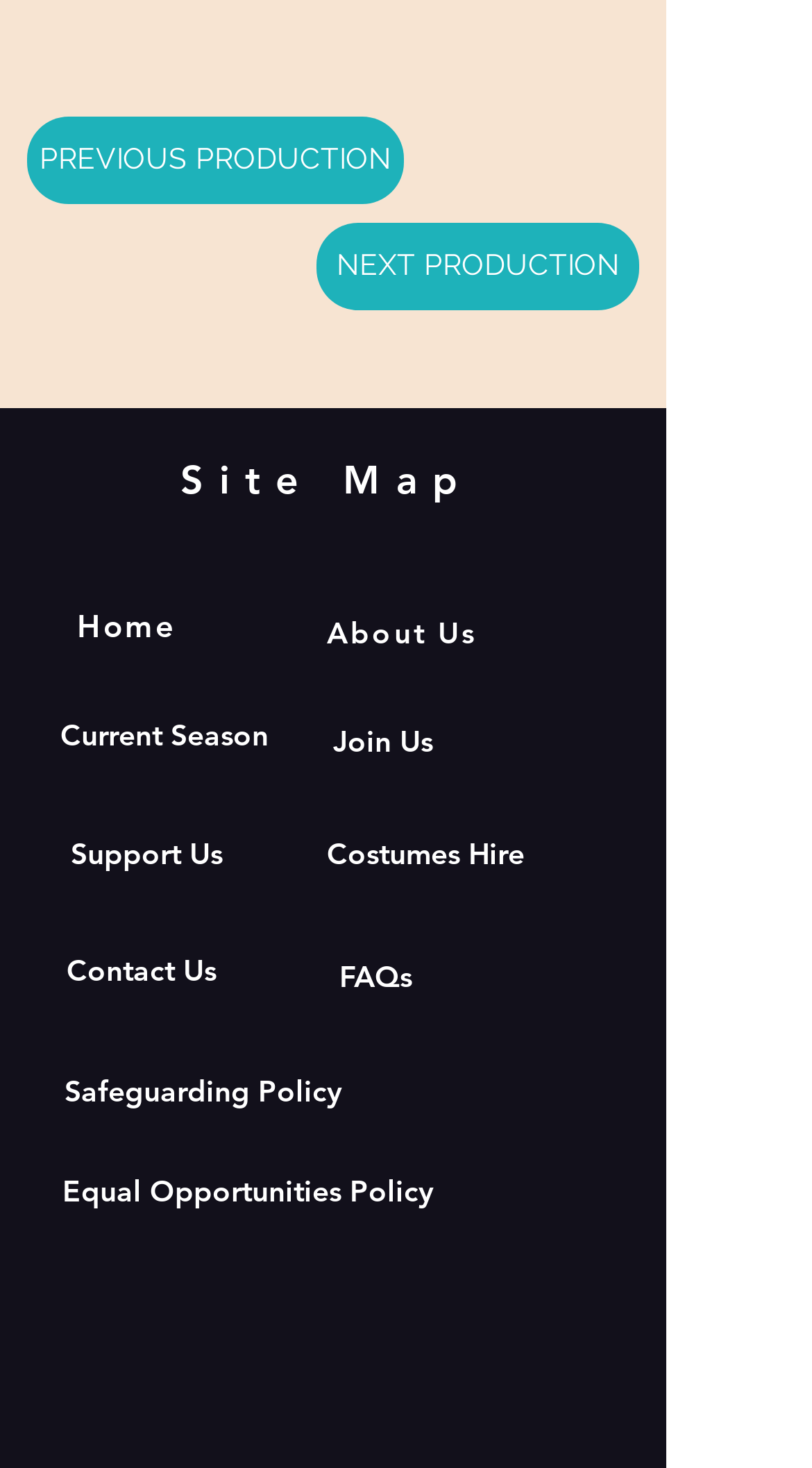Determine the bounding box coordinates of the section to be clicked to follow the instruction: "view site map". The coordinates should be given as four float numbers between 0 and 1, formatted as [left, top, right, bottom].

[0.222, 0.311, 0.583, 0.343]